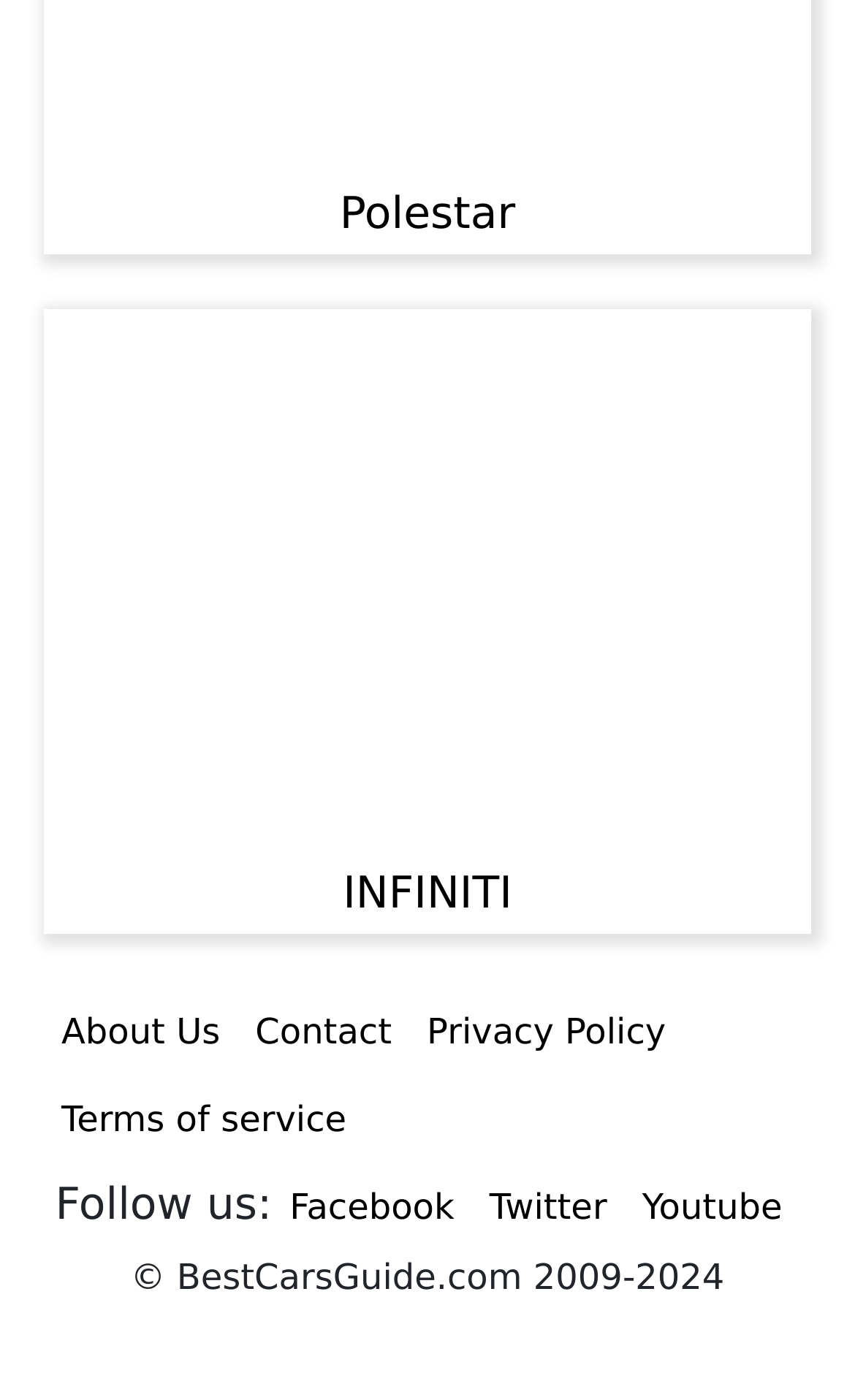Can you find the bounding box coordinates for the element to click on to achieve the instruction: "Visit INFINITI"?

[0.401, 0.619, 0.599, 0.656]